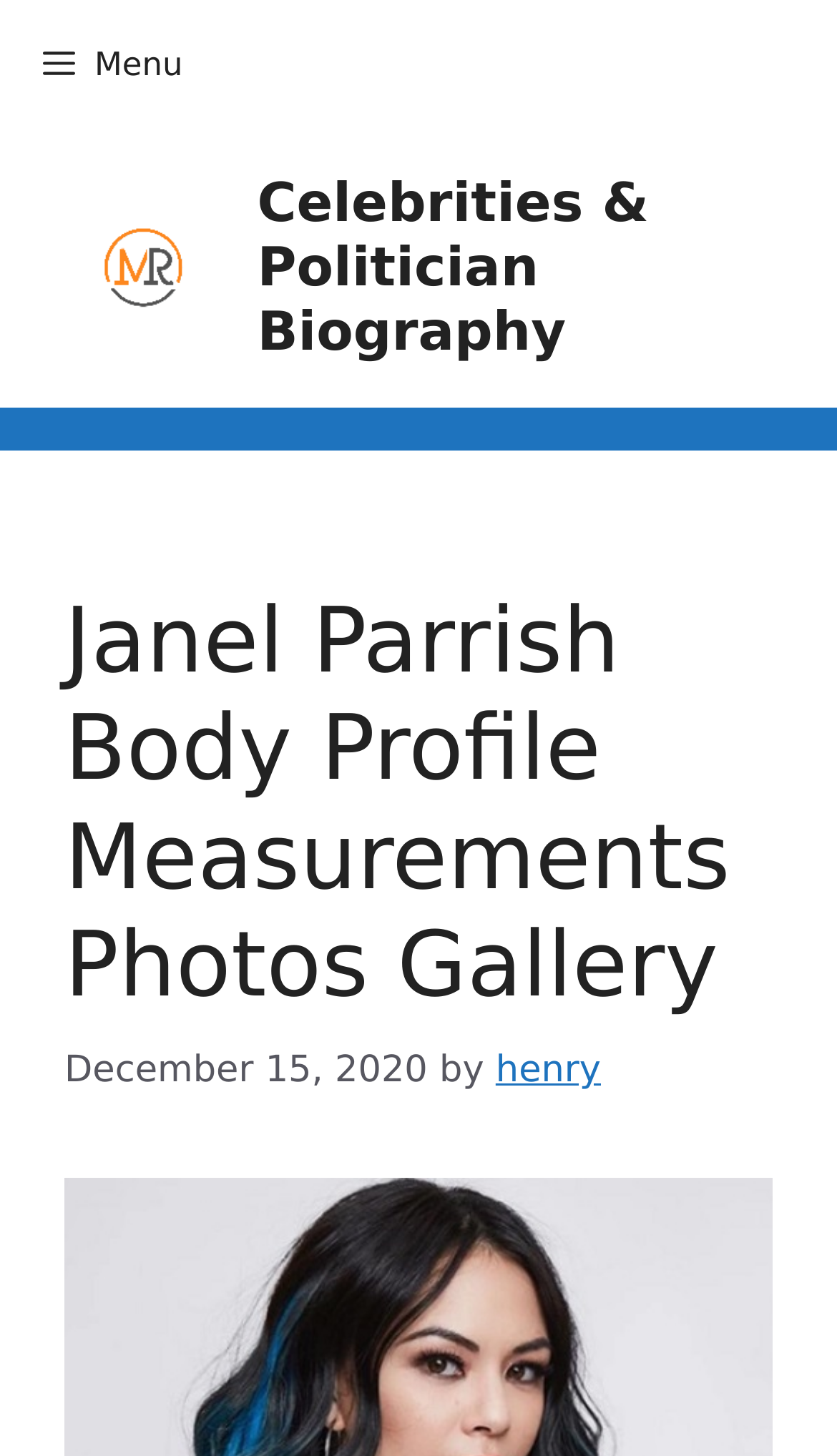Answer the following inquiry with a single word or phrase:
Who is the author of the Janel Parrish profile?

henry